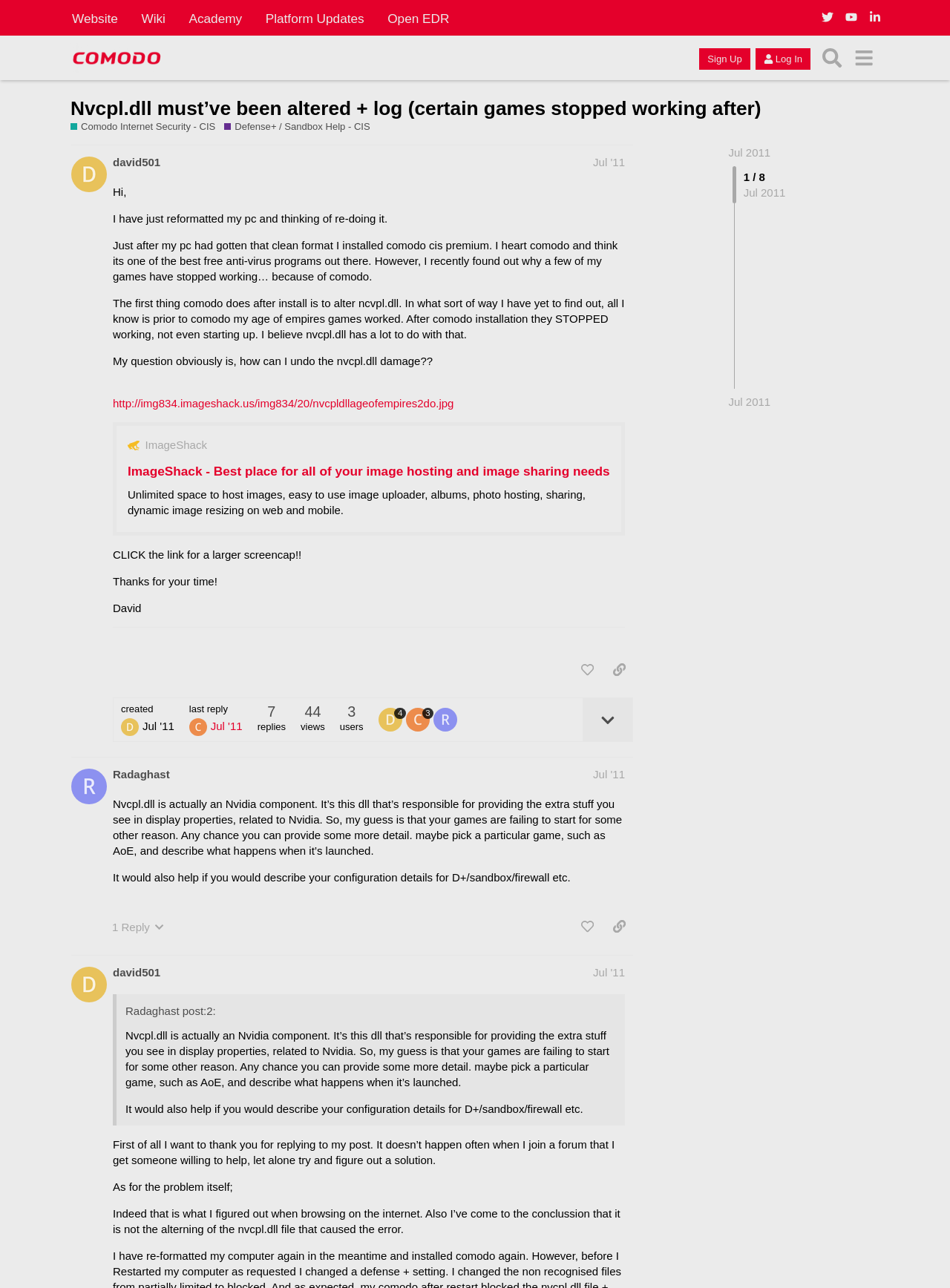Locate the bounding box coordinates of the element's region that should be clicked to carry out the following instruction: "View the topic details". The coordinates need to be four float numbers between 0 and 1, i.e., [left, top, right, bottom].

[0.613, 0.542, 0.666, 0.576]